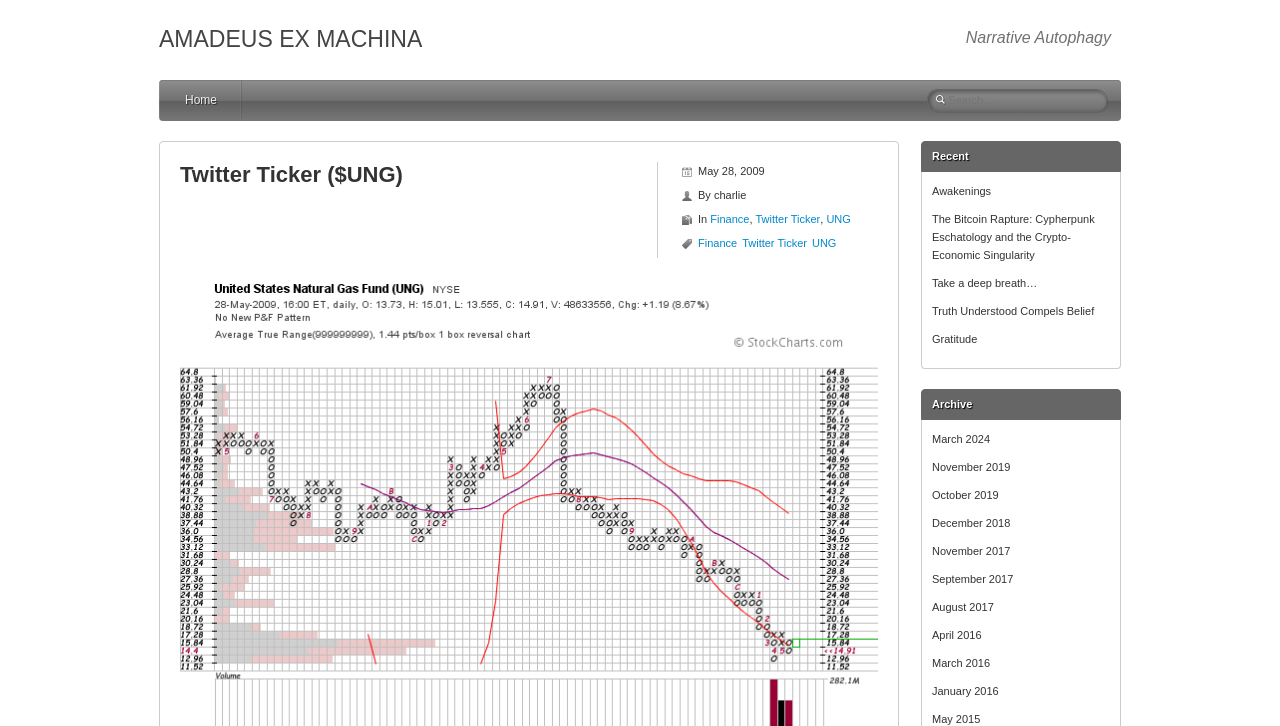What is the purpose of the search box?
Based on the image, answer the question with a single word or brief phrase.

Search for posts